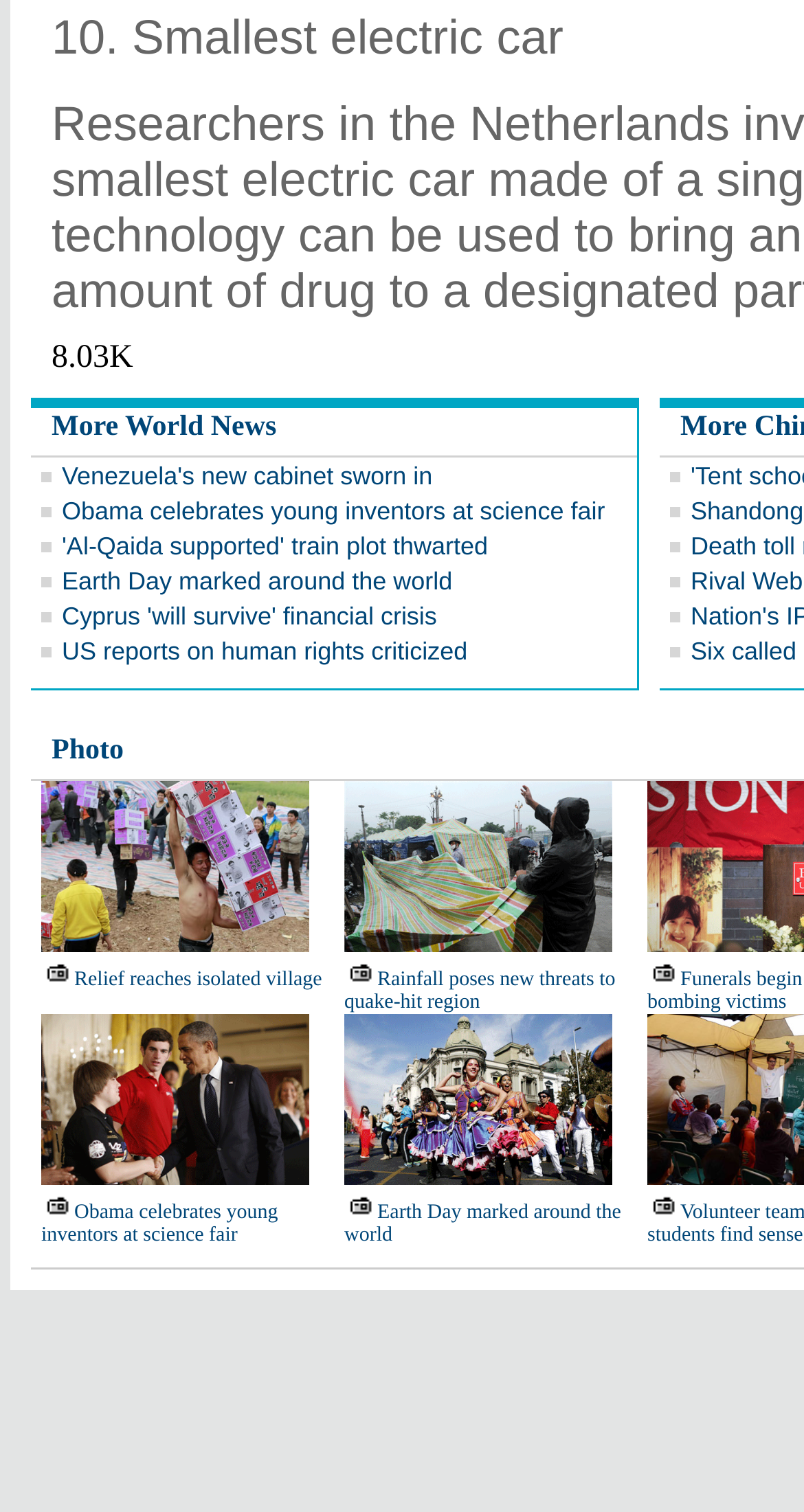Given the description: "Cyprus 'will survive' financial crisis", determine the bounding box coordinates of the UI element. The coordinates should be formatted as four float numbers between 0 and 1, [left, top, right, bottom].

[0.077, 0.398, 0.544, 0.417]